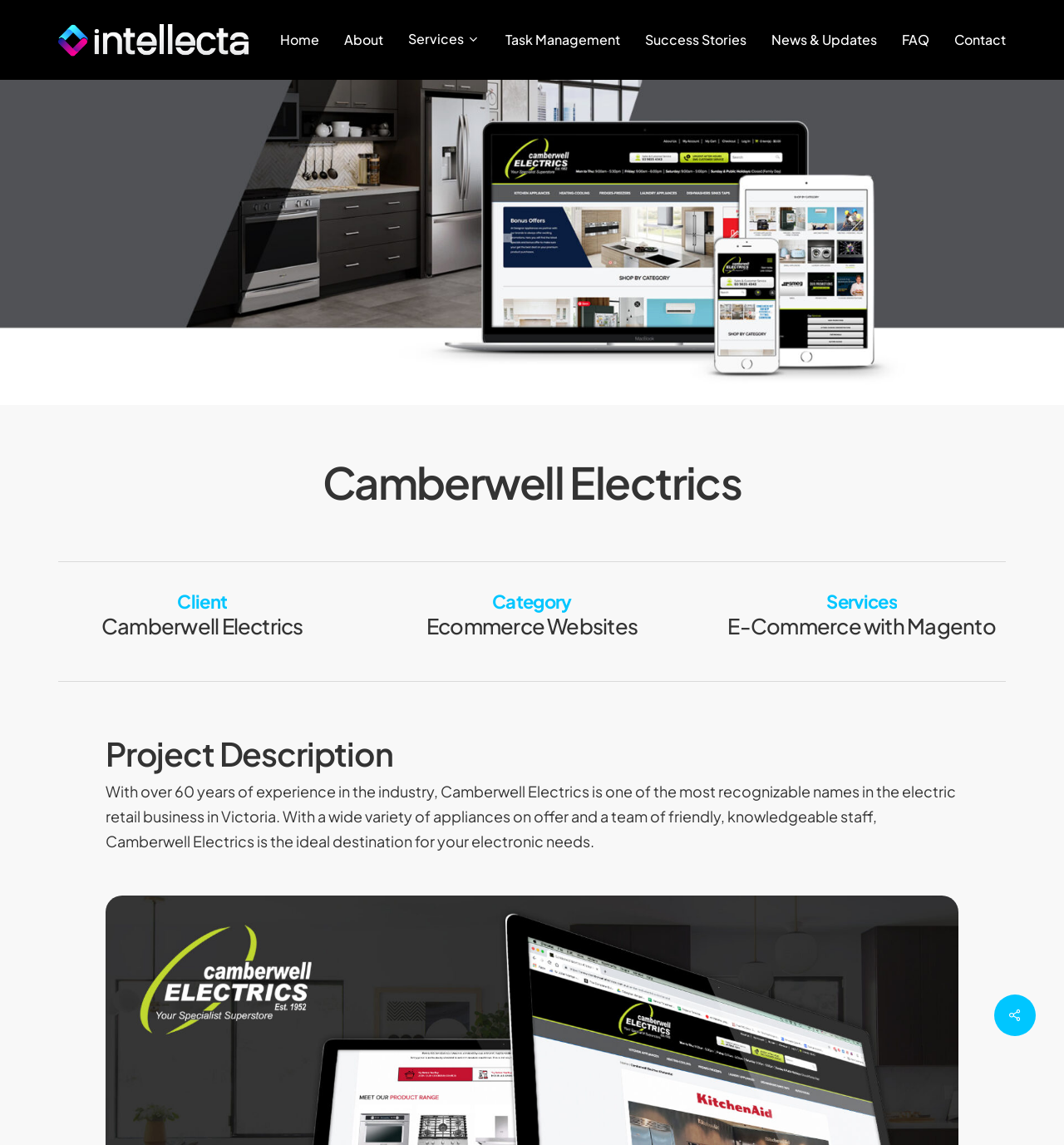Identify the bounding box coordinates for the element you need to click to achieve the following task: "view services offered". Provide the bounding box coordinates as four float numbers between 0 and 1, in the form [left, top, right, bottom].

[0.372, 0.028, 0.463, 0.041]